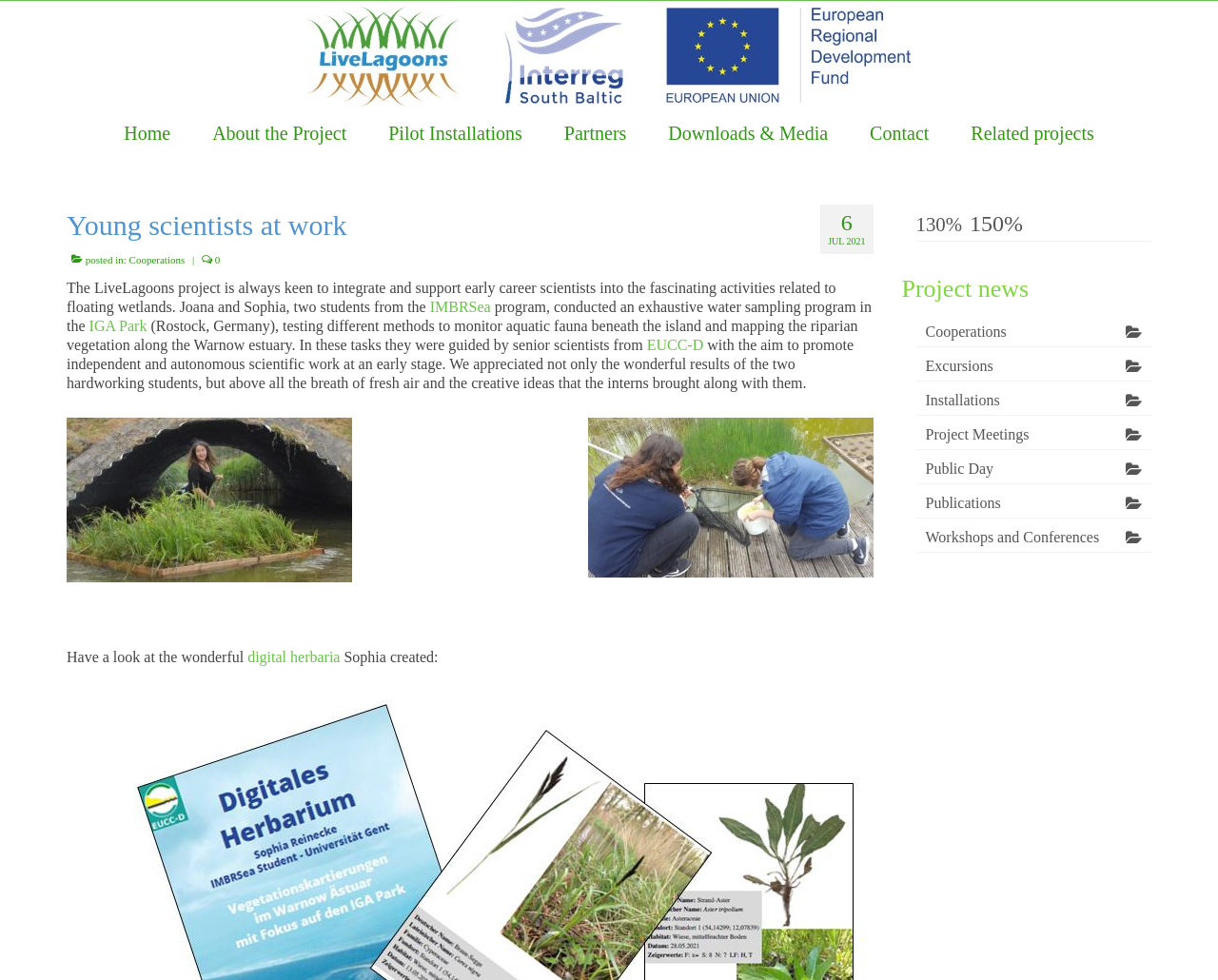Refer to the screenshot and give an in-depth answer to this question: What is the name of the project?

The name of the project can be found in the top-left corner of the webpage, where it is written as 'Young scientists at work - LiveLagoons'. It is also mentioned in the link 'LiveLagoons' with a bounding box coordinate of [0.07, 0.007, 0.93, 0.109].